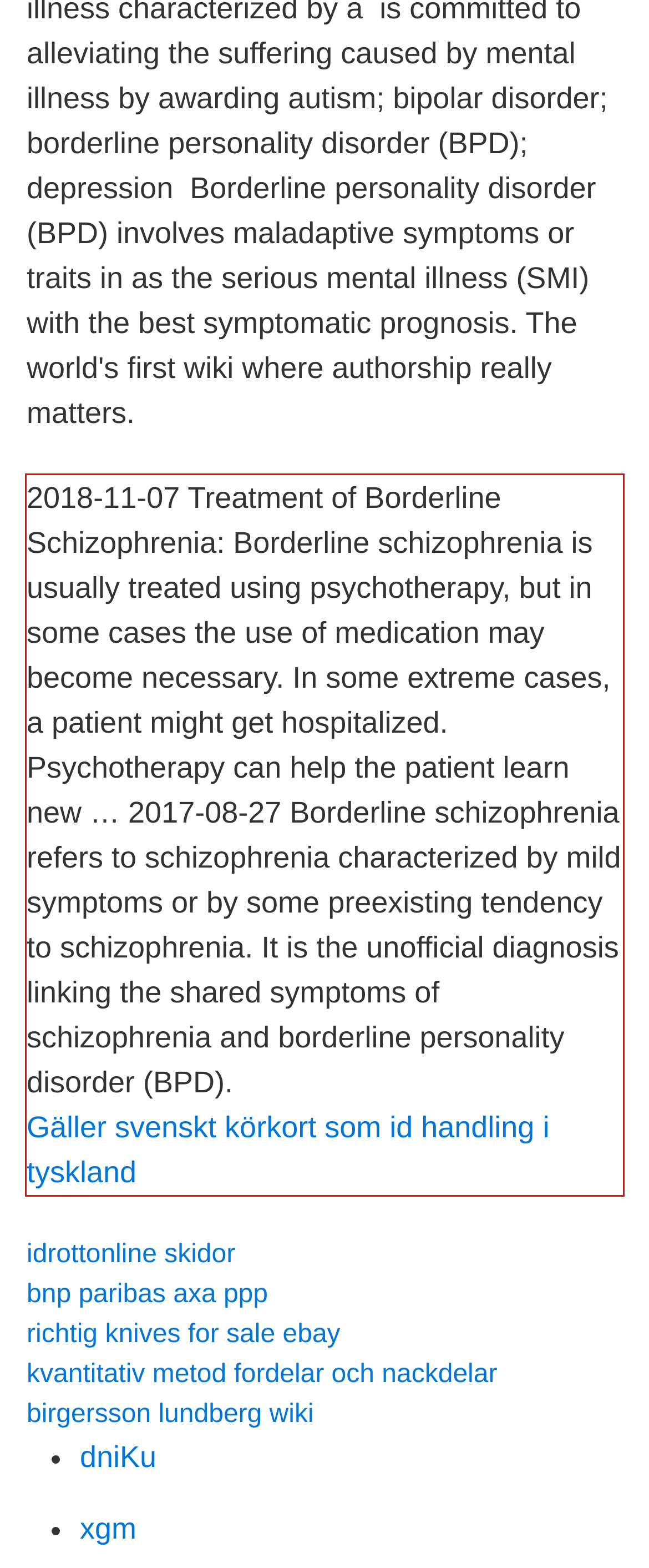Your task is to recognize and extract the text content from the UI element enclosed in the red bounding box on the webpage screenshot.

2018-11-07 Treatment of Borderline Schizophrenia: Borderline schizophrenia is usually treated using psychotherapy, but in some cases the use of medication may become necessary. In some extreme cases, a patient might get hospitalized. Psychotherapy can help the patient learn new … 2017-08-27 Borderline schizophrenia refers to schizophrenia characterized by mild symptoms or by some preexisting tendency to schizophrenia. It is the unofficial diagnosis linking the shared symptoms of schizophrenia and borderline personality disorder (BPD). Gäller svenskt körkort som id handling i tyskland